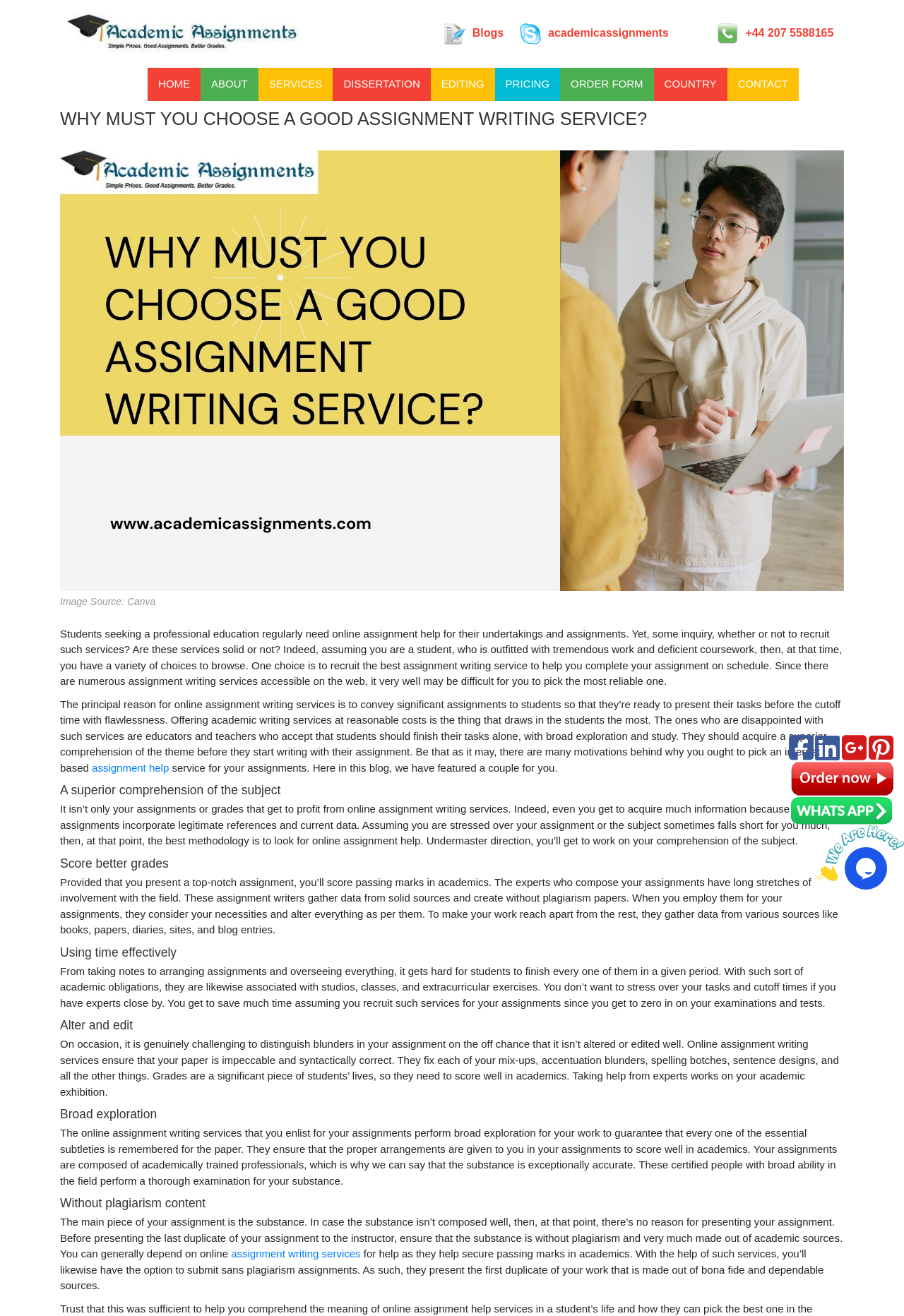What is the purpose of online assignment writing services?
Examine the image closely and answer the question with as much detail as possible.

According to the webpage content, the principal reason for online assignment writing services is to convey significant assignments to students so that they’re ready to present their tasks before the cutoff time with flawlessness. This suggests that the primary purpose of these services is to help students complete their assignments on time.